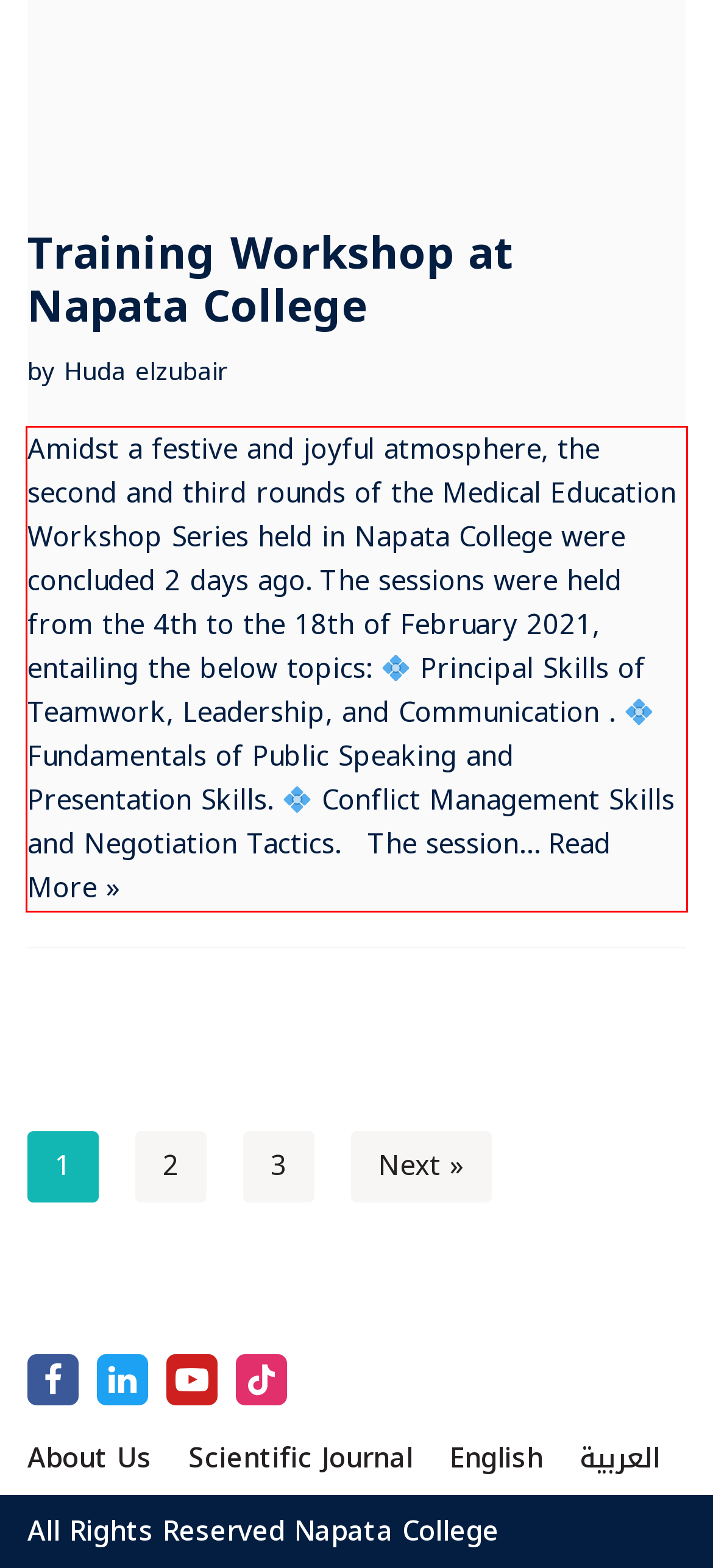Using the provided screenshot, read and generate the text content within the red-bordered area.

Amidst a festive and joyful atmosphere, the second and third rounds of the Medical Education Workshop Series held in Napata College were concluded 2 days ago. The sessions were held from the 4th to the 18th of February 2021, entailing the below topics: Principal Skills of Teamwork, Leadership, and Communication . Fundamentals of Public Speaking and Presentation Skills. Conflict Management Skills and Negotiation Tactics. The session… Read More » Training Workshop at Napata College